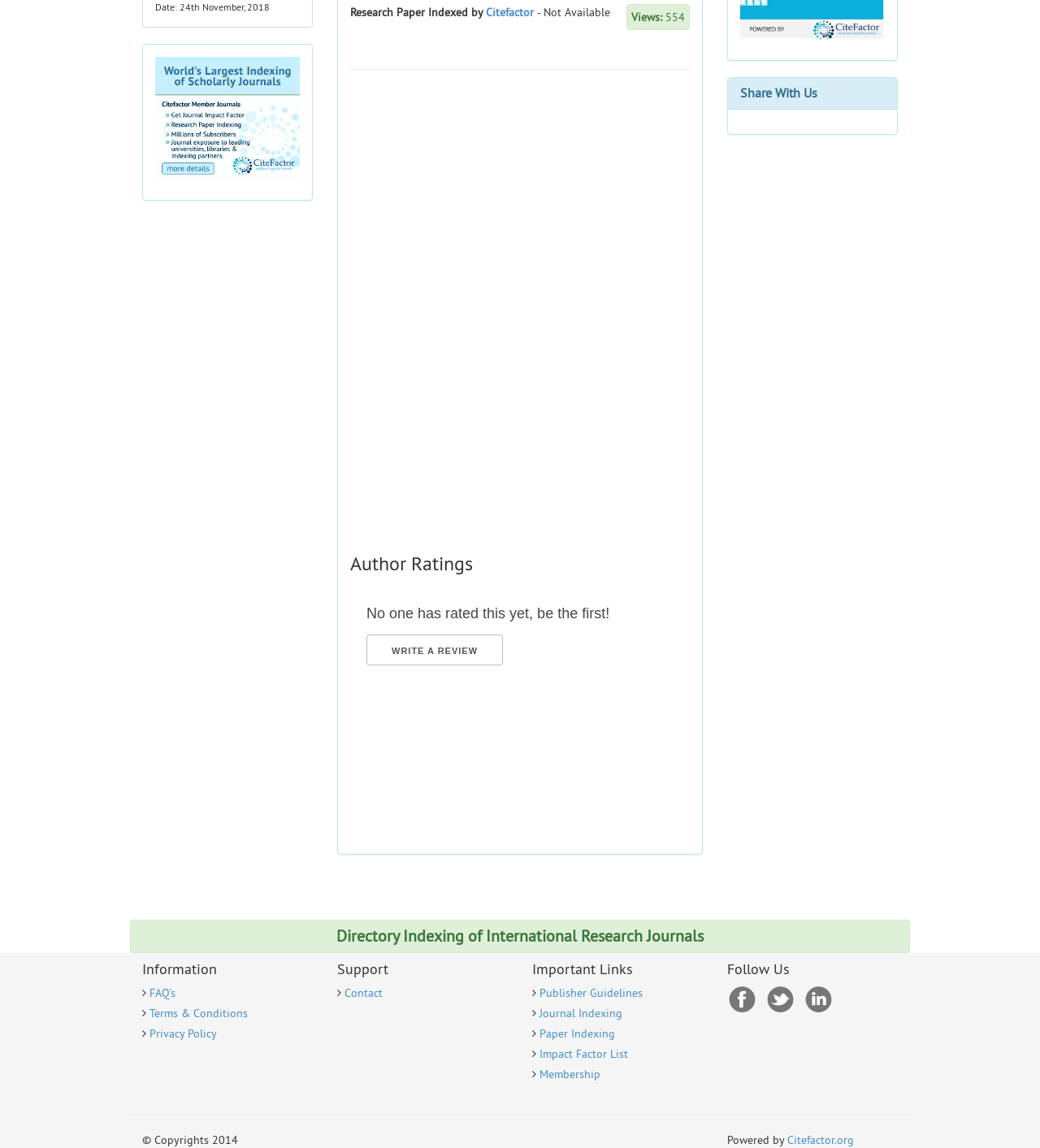Identify the bounding box for the given UI element using the description provided. Coordinates should be in the format (top-left x, top-left y, bottom-right x, bottom-right y) and must be between 0 and 1. Here is the description: aria-label="Advertisement" name="aswift_3" title="Advertisement"

[0.699, 0.132, 0.855, 0.273]